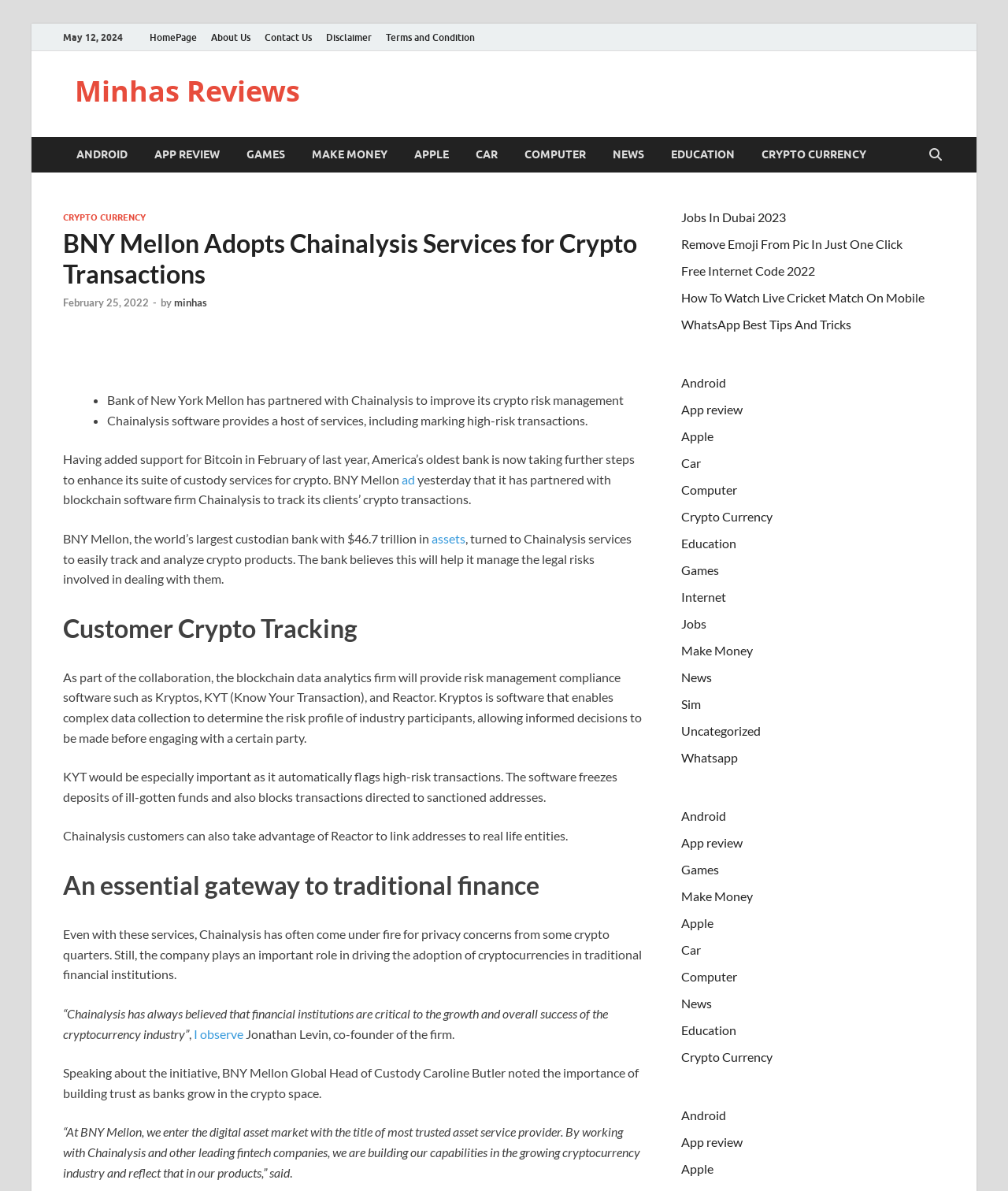Could you highlight the region that needs to be clicked to execute the instruction: "Explore 'Chainalysis' services"?

[0.106, 0.329, 0.619, 0.342]